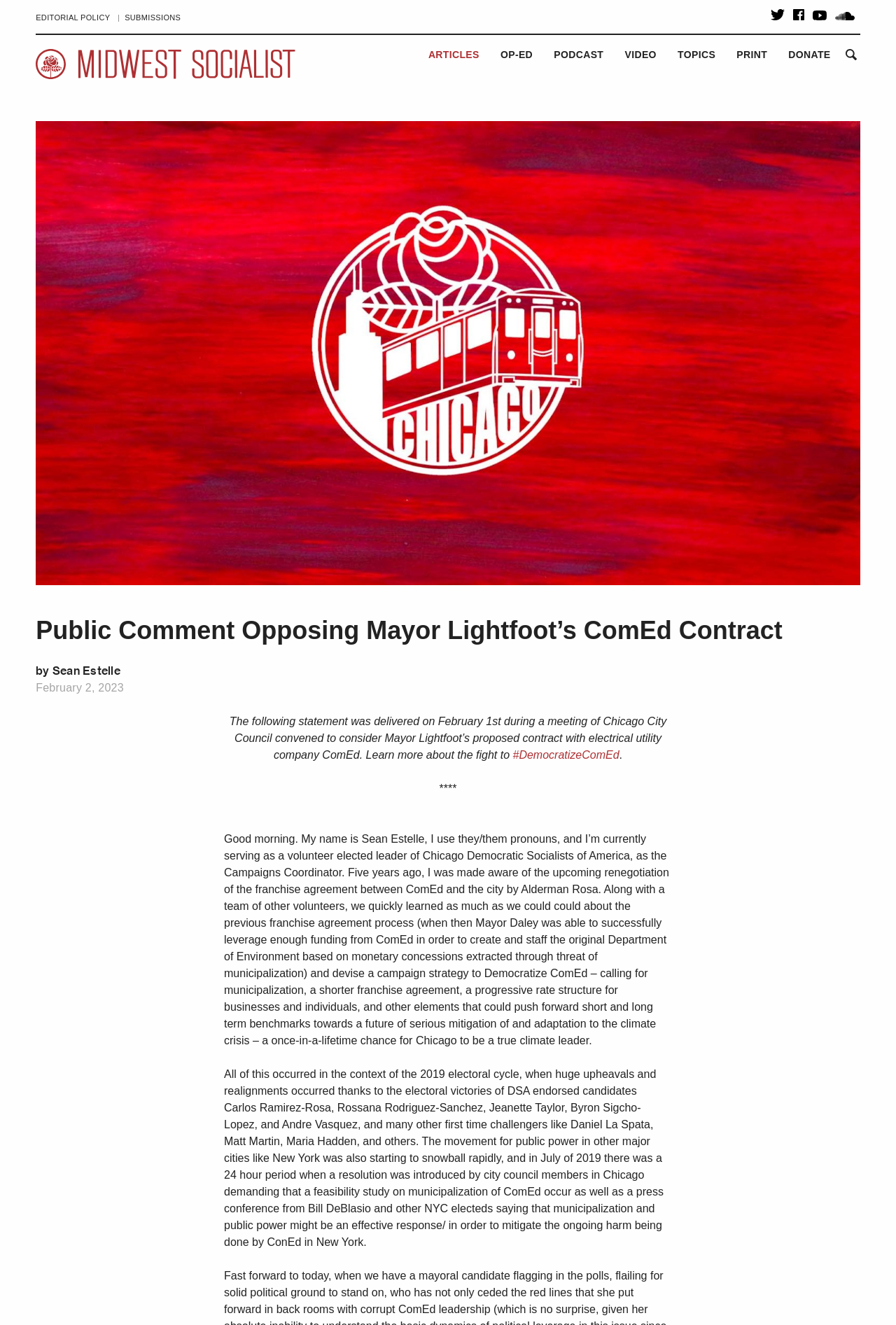Provide your answer to the question using just one word or phrase: What is the purpose of the campaign mentioned in the text?

To Democratize ComEd